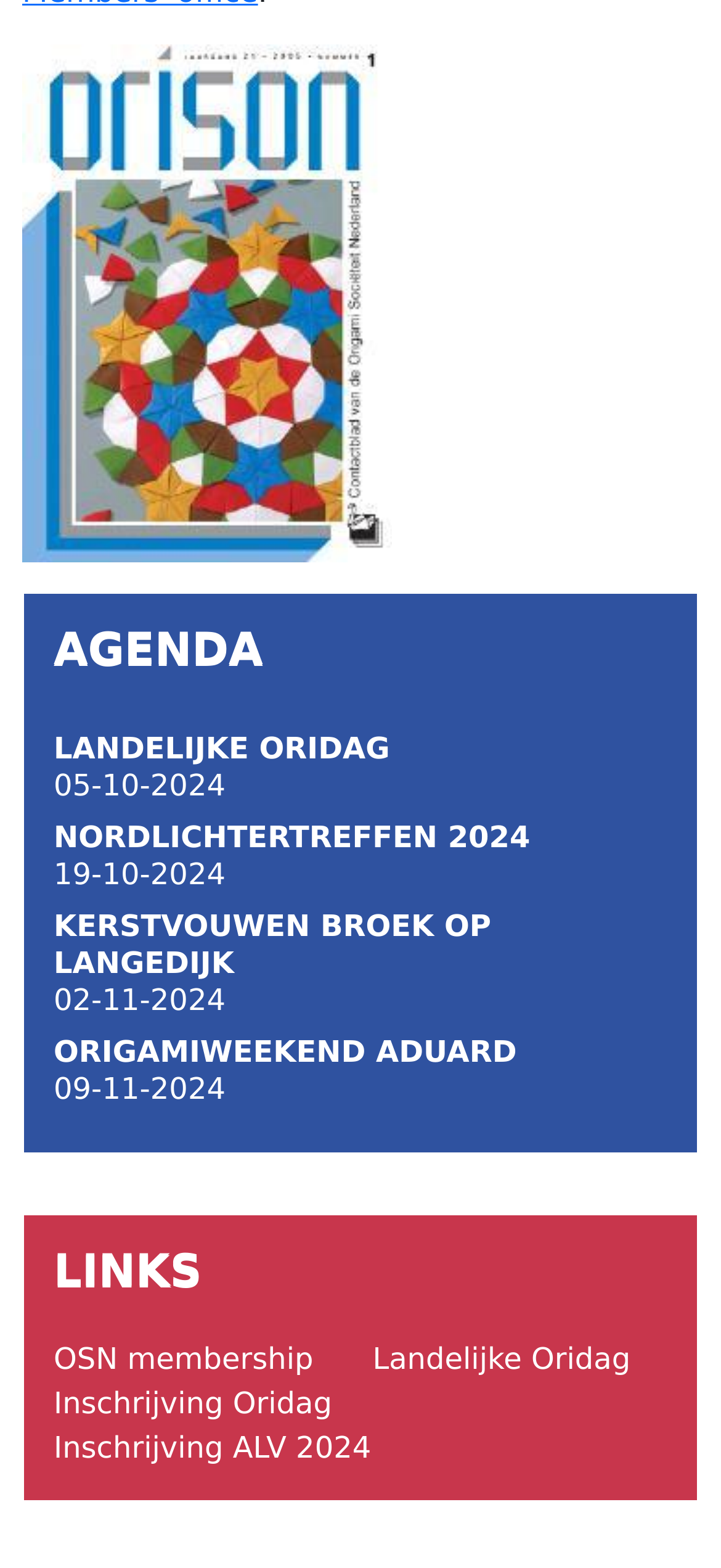Bounding box coordinates must be specified in the format (top-left x, top-left y, bottom-right x, bottom-right y). All values should be floating point numbers between 0 and 1. What are the bounding box coordinates of the UI element described as: Landelijke Oridag

[0.074, 0.466, 0.541, 0.489]